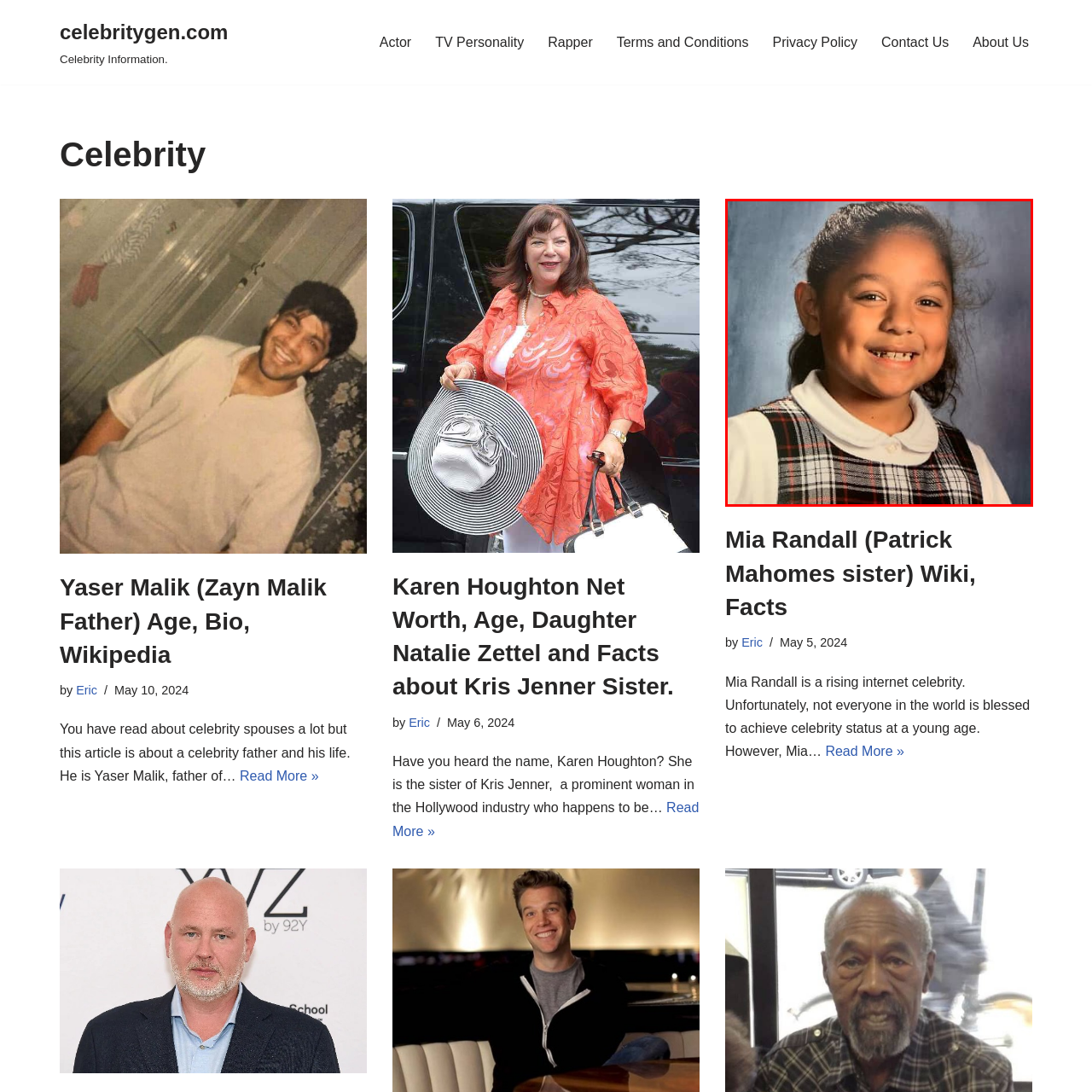Direct your attention to the image marked by the red boundary, What is the color of the background? Provide a single word or phrase in response.

Shades of blue